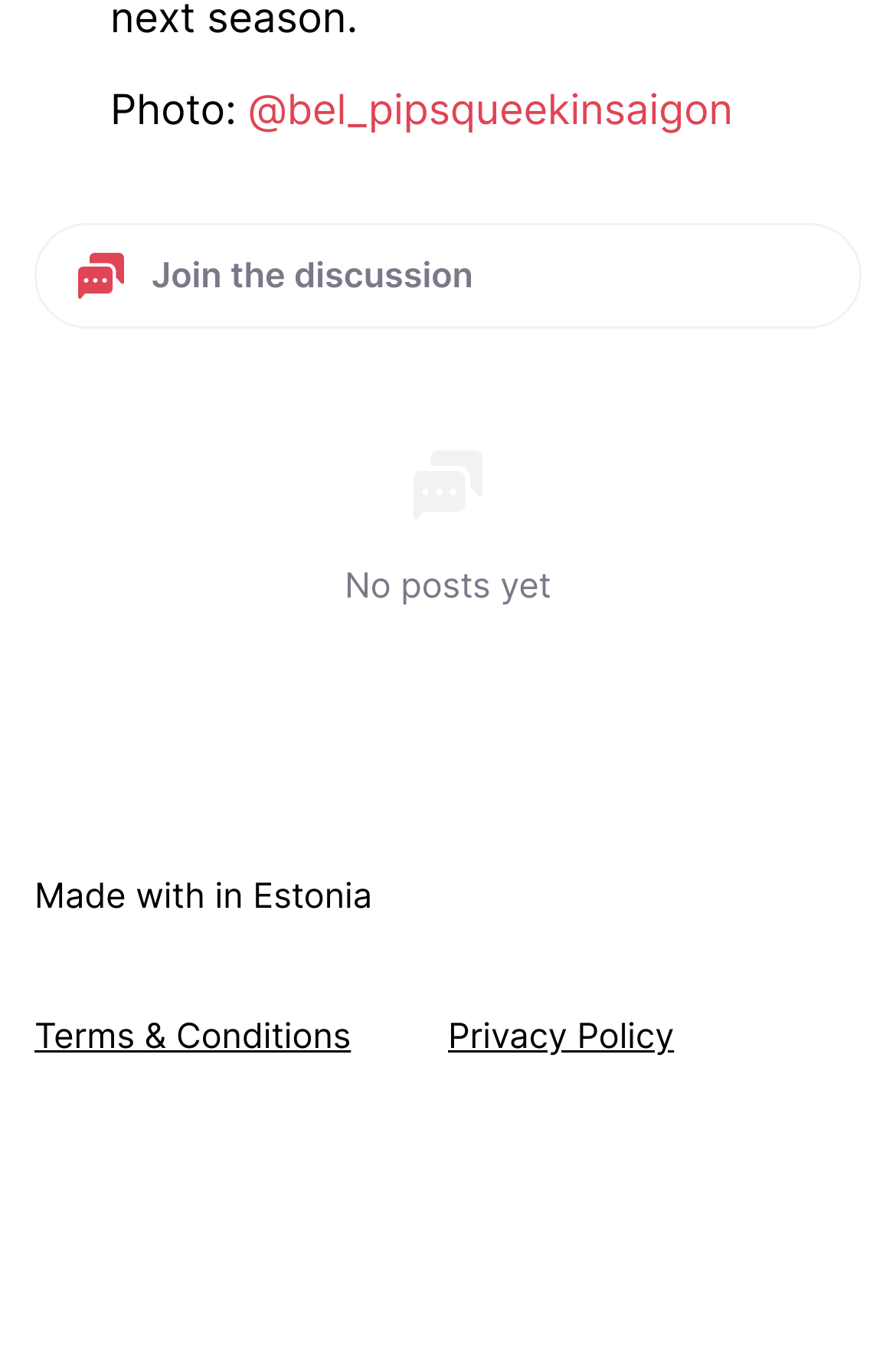What is the username of the profile?
With the help of the image, please provide a detailed response to the question.

The username of the profile can be found in the link element with the text '@bel_pipsqueekinsaigon' which is located at the top of the page, indicating that it is the profile username.